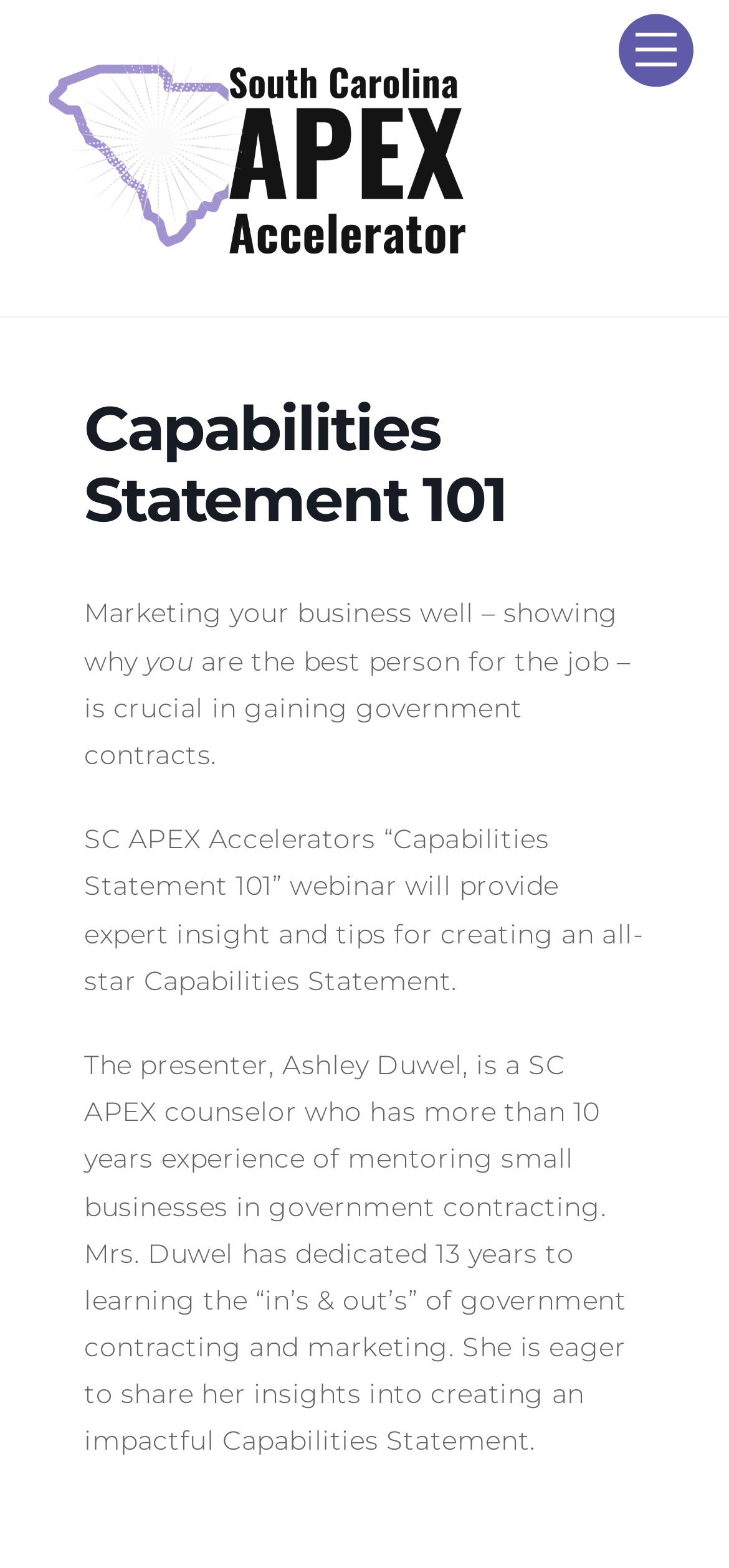Please provide a short answer using a single word or phrase for the question:
What is the topic of the webinar?

Capabilities Statement 101